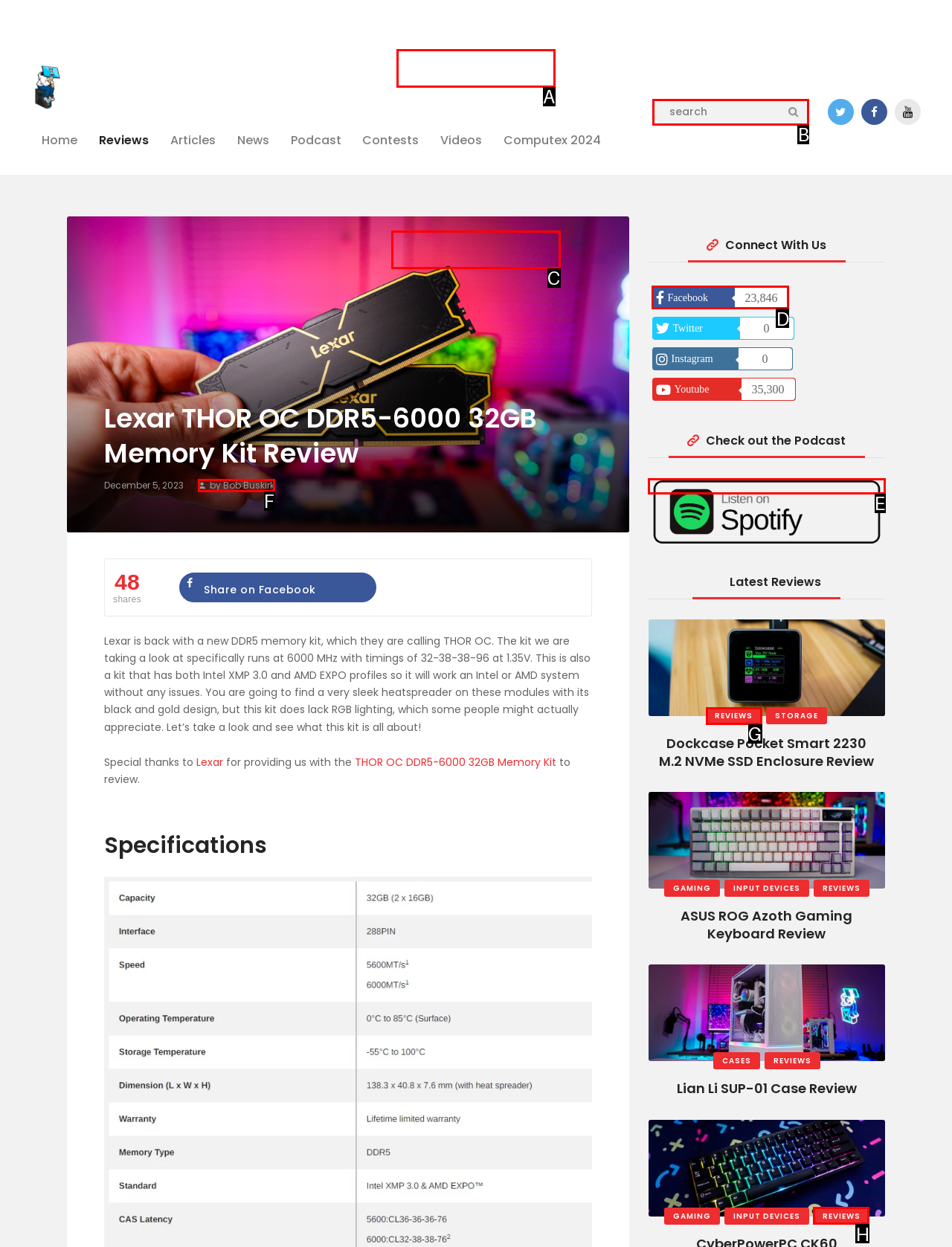Identify which HTML element should be clicked to fulfill this instruction: Check out the Podcast Reply with the correct option's letter.

E